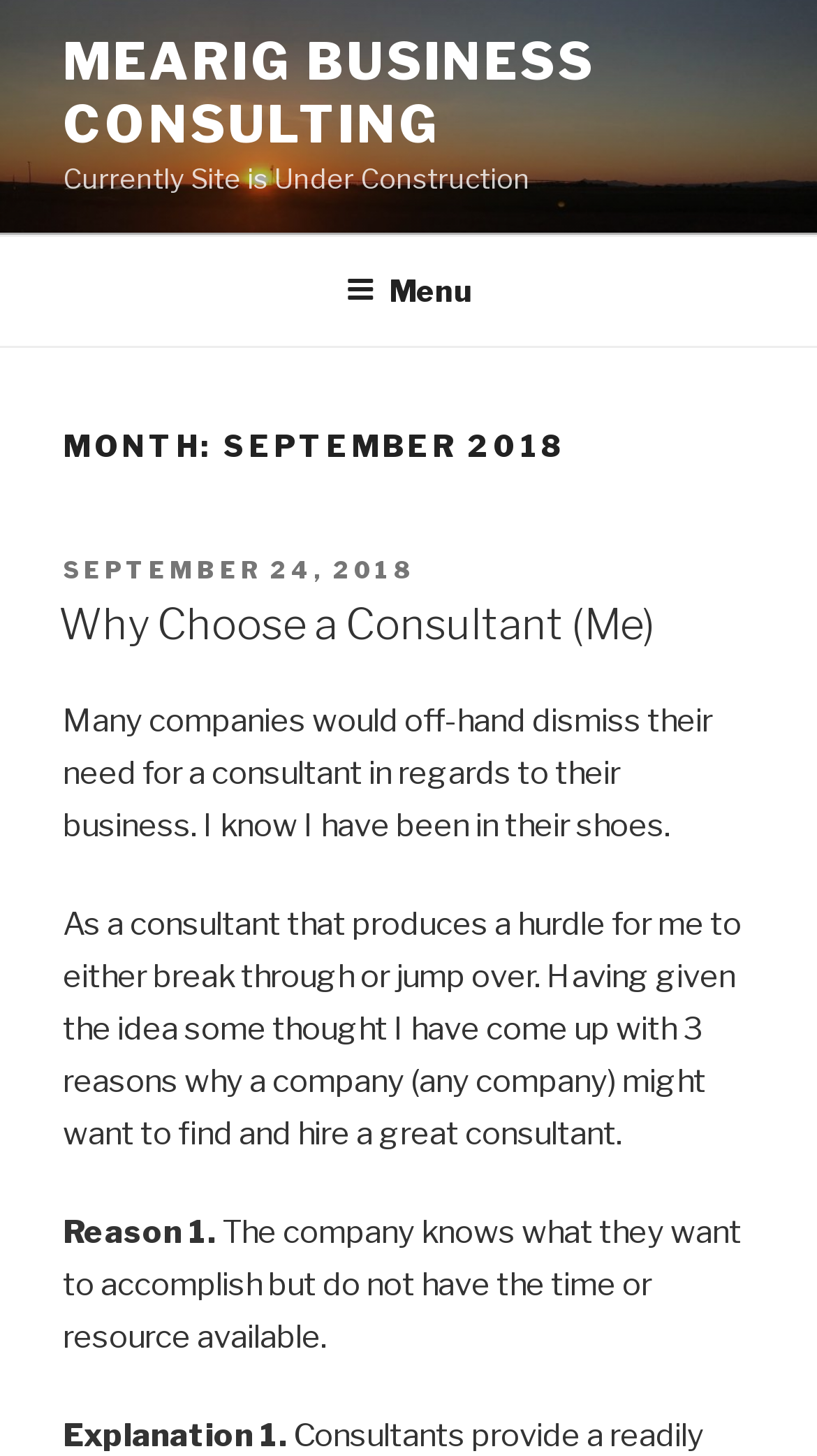Convey a detailed summary of the webpage, mentioning all key elements.

The webpage is titled "September 2018 – Mearig Business Consulting" and features a logo image of "Mearig Business Consulting" at the top left corner. Below the logo, there is a link to "MEARIG BUSINESS CONSULTING" and a static text stating "Currently Site is Under Construction". 

A navigation menu labeled "Top Menu" is located below the construction notice, with a button labeled "Menu" on the right side. 

The main content of the webpage is divided into sections, starting with a heading "MONTH: SEPTEMBER 2018" followed by a subheading "POSTED ON" and a link to "SEPTEMBER 24, 2018". 

Below this section, there is a heading "Why Choose a Consultant (Me)" with a link to the same title. The text that follows explains the benefits of hiring a consultant, citing three reasons why a company might want to do so. The reasons are listed as "Reason 1", with explanations provided in subsequent paragraphs.